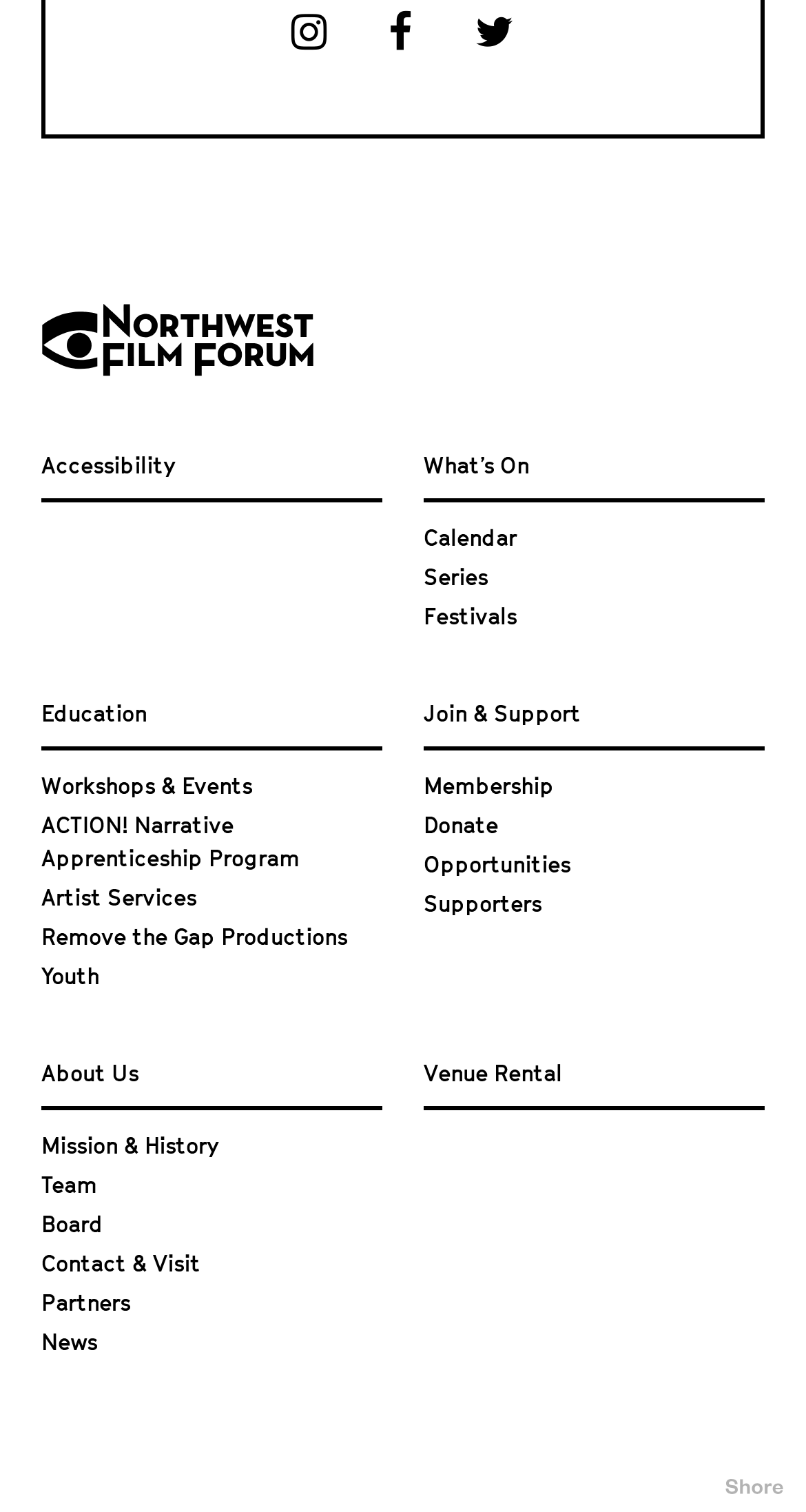Identify the bounding box coordinates of the element that should be clicked to fulfill this task: "View What’s On". The coordinates should be provided as four float numbers between 0 and 1, i.e., [left, top, right, bottom].

[0.526, 0.303, 0.656, 0.313]